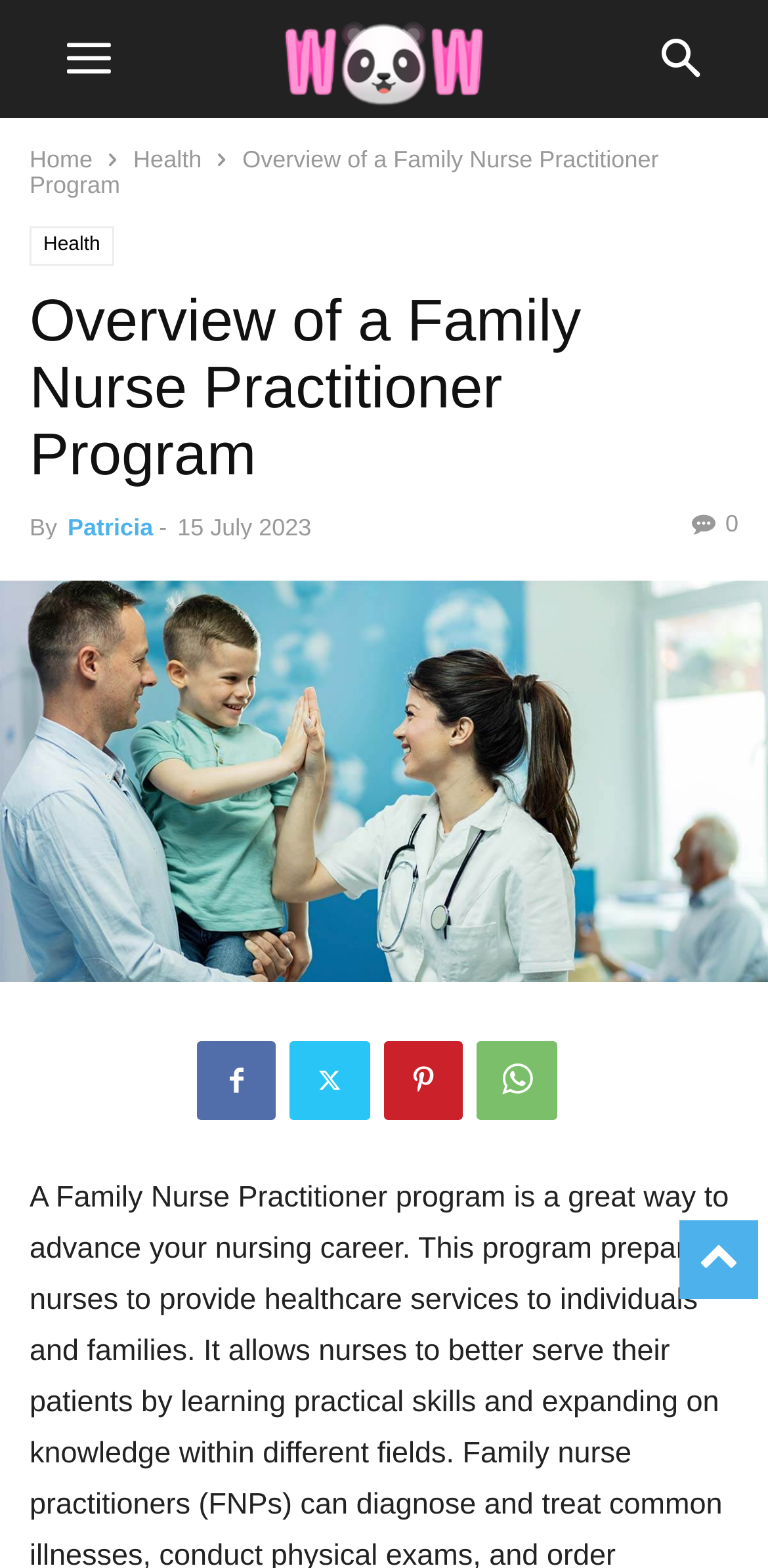Provide a one-word or short-phrase answer to the question:
What is the text of the first link on the webpage?

to-top